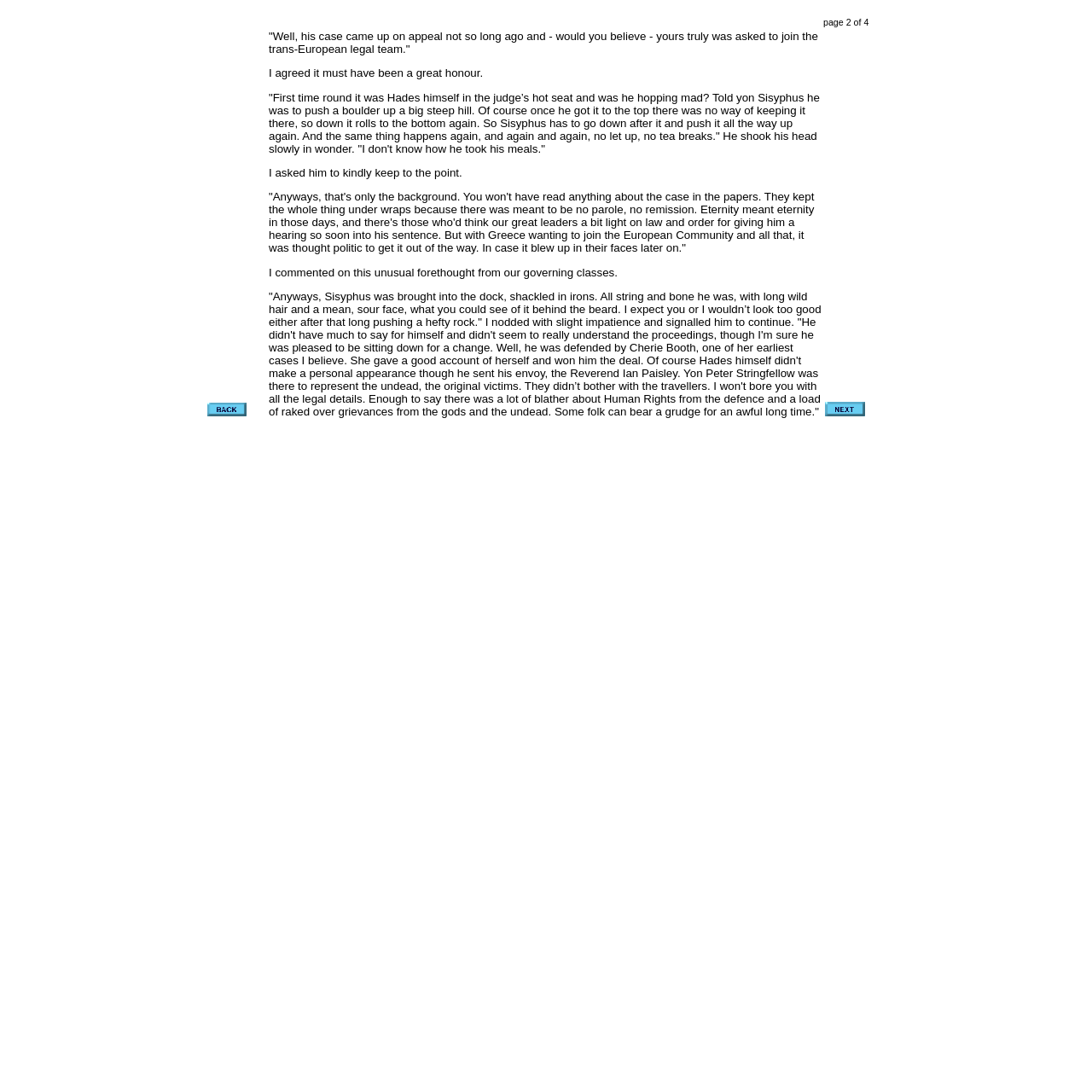Provide your answer to the question using just one word or phrase: What is the purpose of the gridcell that says 'page 2 of 4'?

pagination